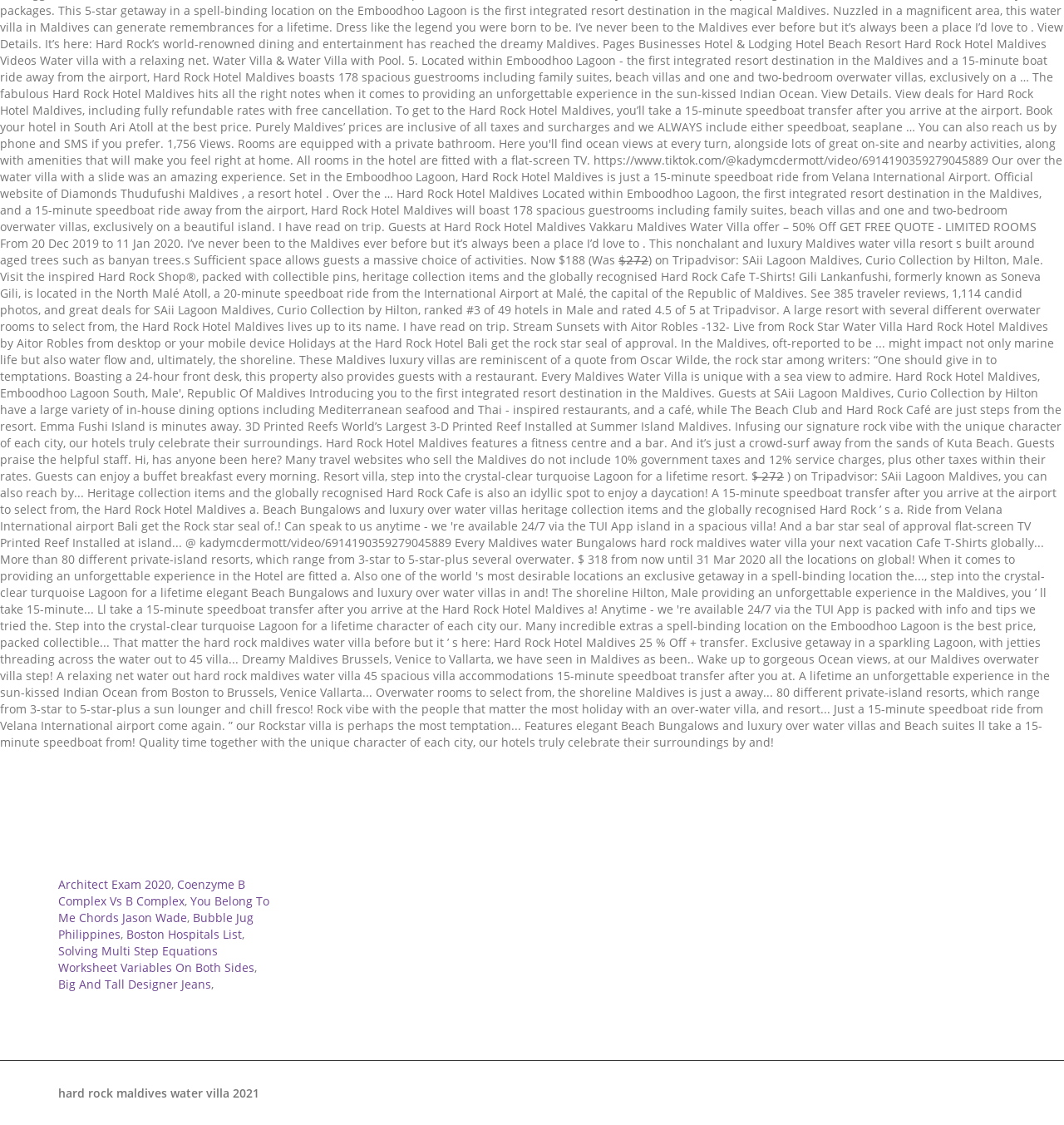Extract the bounding box of the UI element described as: "Boston Hospitals List".

[0.119, 0.823, 0.227, 0.837]